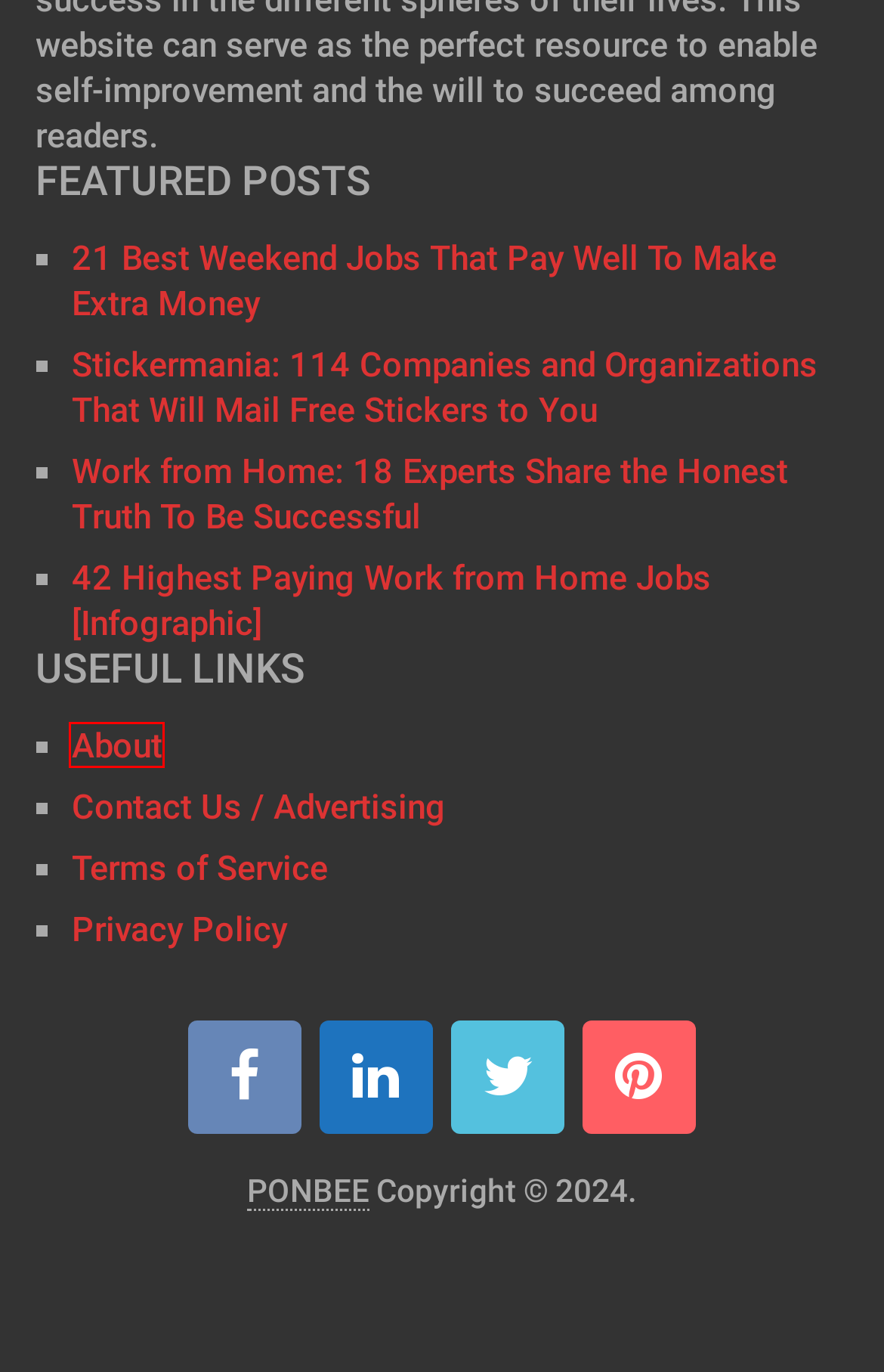Examine the screenshot of the webpage, noting the red bounding box around a UI element. Pick the webpage description that best matches the new page after the element in the red bounding box is clicked. Here are the candidates:
A. 42 Highest Paying Work from Home Jobs [Infographic] - PONBEE
B. About - PONBEE
C. Designing Bridal Bouquets for Spring, Summer, Fall, and Winter Weddings - PONBEE
D. Terms and Conditions - PONBEE
E. Work from Home: 18 Experts Share the Honest Truth To Be Successful - PONBEE
F. Stickermania: 114 Companies and Organizations That Will Mail Free Stickers to You - PONBEE
G. Contact Us / Advertising - PONBEE
H. 21 Best Weekend Jobs That Pay Well To Make Extra Money - PONBEE

B